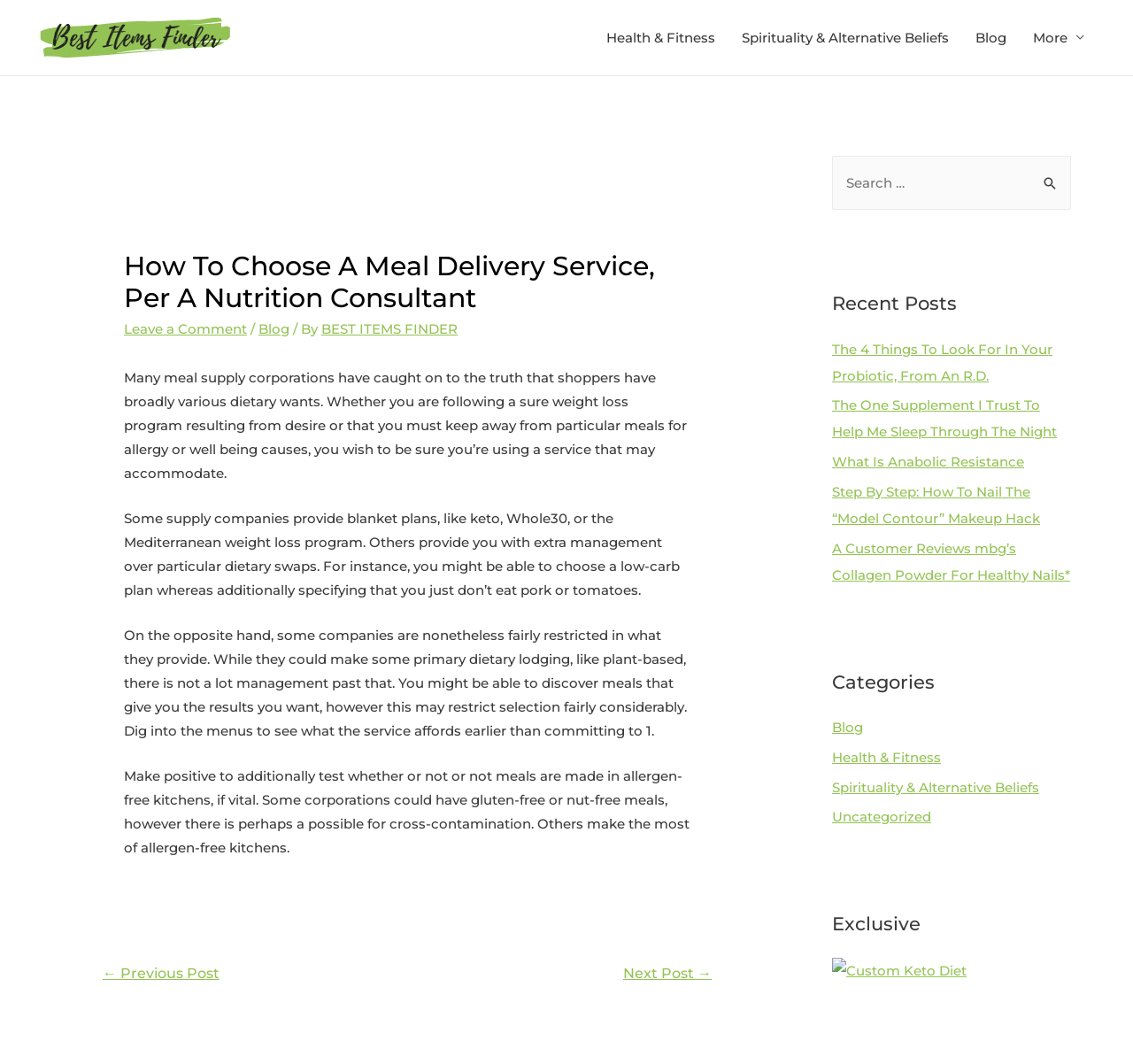Create a full and detailed caption for the entire webpage.

This webpage is about choosing a meal delivery service, with a focus on nutrition and dietary needs. At the top, there is a logo and a link to "Best Items Finder" on the left, and a navigation menu with links to "Health & Fitness", "Spirituality & Alternative Beliefs", "Blog", and "More" on the right.

Below the navigation menu, there is a main article with a heading that reads "How To Choose A Meal Delivery Service, Per A Nutrition Consultant". The article discusses the importance of considering dietary needs when choosing a meal delivery service, and how some services offer more flexibility than others. There are four paragraphs of text that provide guidance on what to look for when selecting a meal delivery service.

To the right of the article, there is a section with a search bar and a button labeled "Search". Below the search bar, there are three sections labeled "Recent Posts", "Categories", and "Exclusive". The "Recent Posts" section lists five links to recent articles, including "The 4 Things To Look For In Your Probiotic, From An R.D." and "What Is Anabolic Resistance". The "Categories" section lists four links to categories, including "Blog", "Health & Fitness", and "Spirituality & Alternative Beliefs". The "Exclusive" section has a link to "Custom Keto Diet" with an accompanying image.

At the bottom of the page, there is a navigation menu with links to "← Previous Post" and "Next Post →".